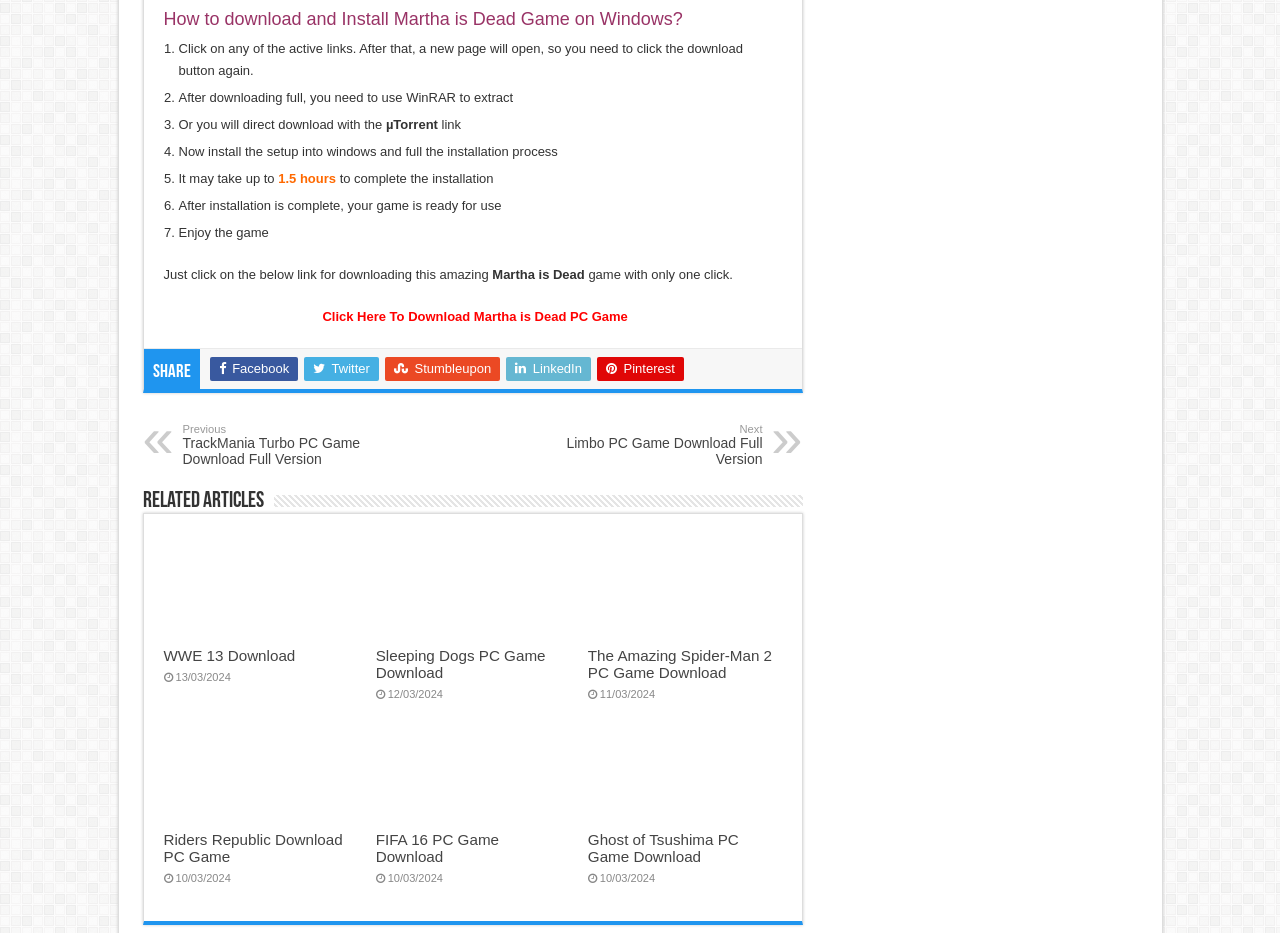Identify the bounding box coordinates for the UI element described as: "alt="WWE 13 Download"". The coordinates should be provided as four floats between 0 and 1: [left, top, right, bottom].

[0.128, 0.573, 0.279, 0.683]